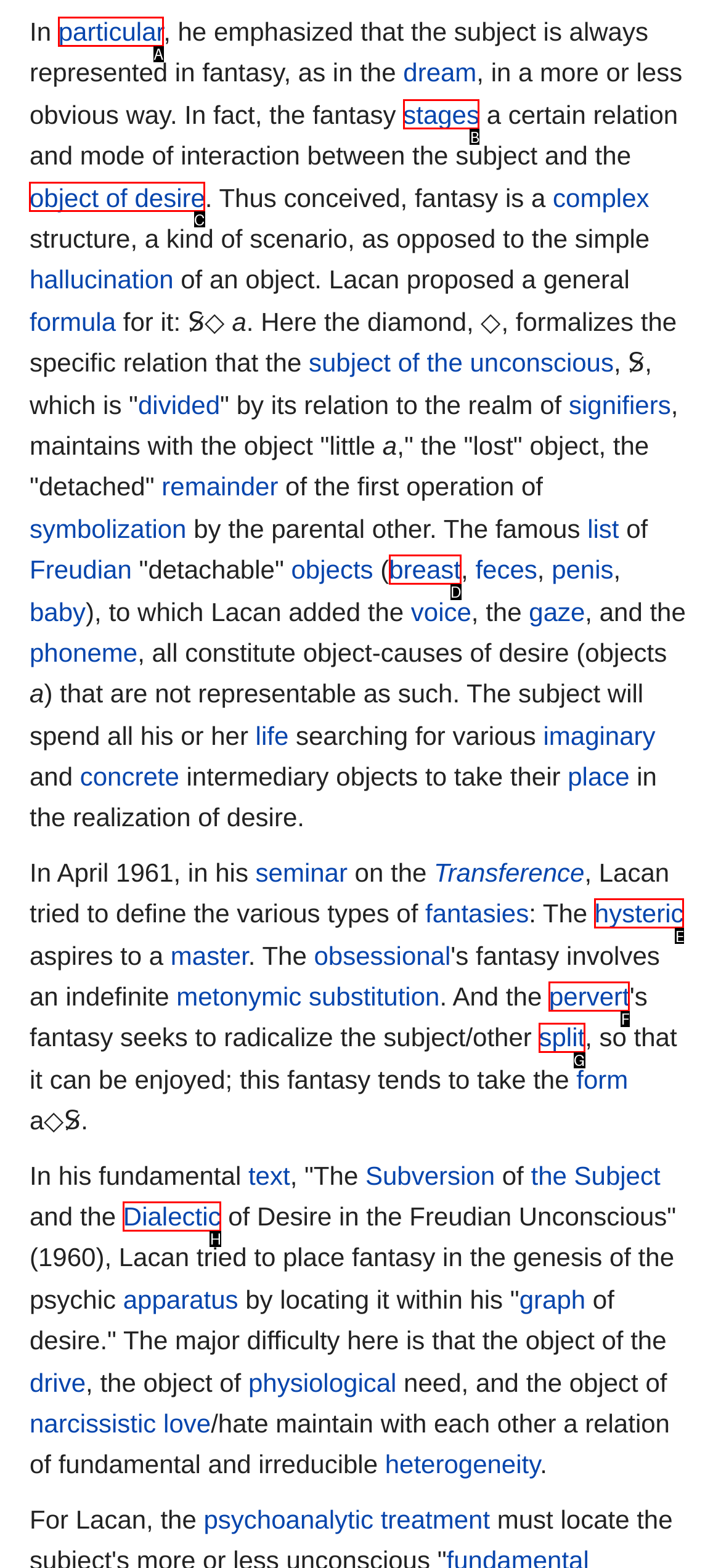Which HTML element should be clicked to complete the task: explore the concept of 'object of desire'? Answer with the letter of the corresponding option.

C